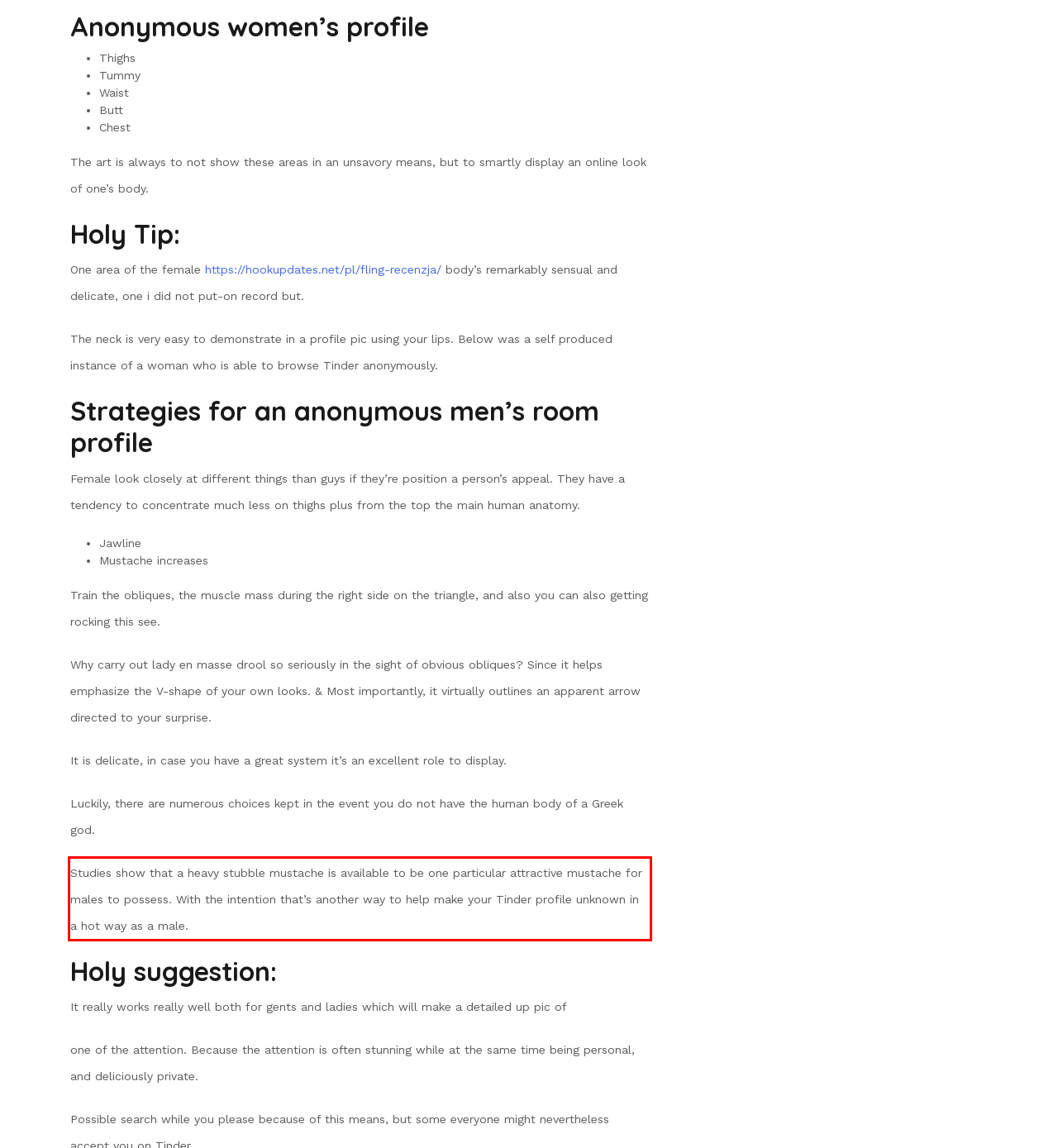Observe the screenshot of the webpage that includes a red rectangle bounding box. Conduct OCR on the content inside this red bounding box and generate the text.

Studies show that a heavy stubble mustache is available to be one particular attractive mustache for males to possess. With the intention that’s another way to help make your Tinder profile unknown in a hot way as a male.